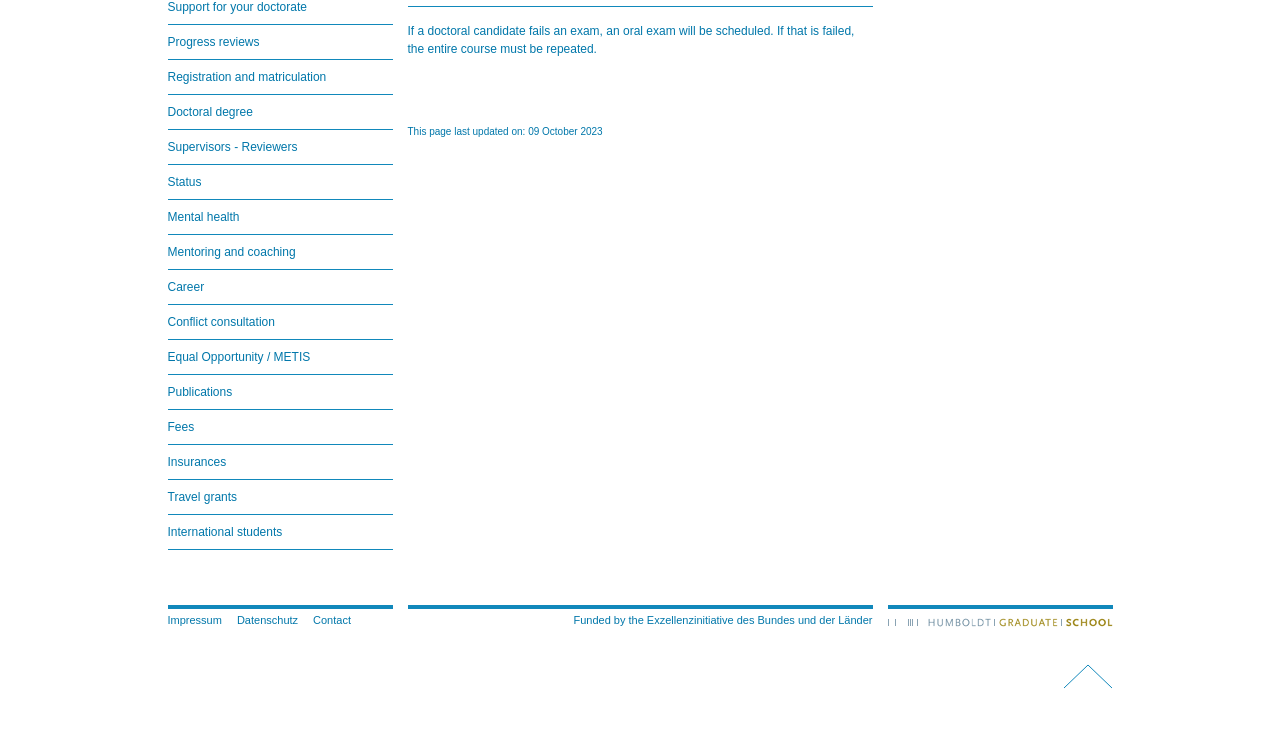Predict the bounding box coordinates of the UI element that matches this description: "Registration and matriculation". The coordinates should be in the format [left, top, right, bottom] with each value between 0 and 1.

[0.131, 0.082, 0.307, 0.129]